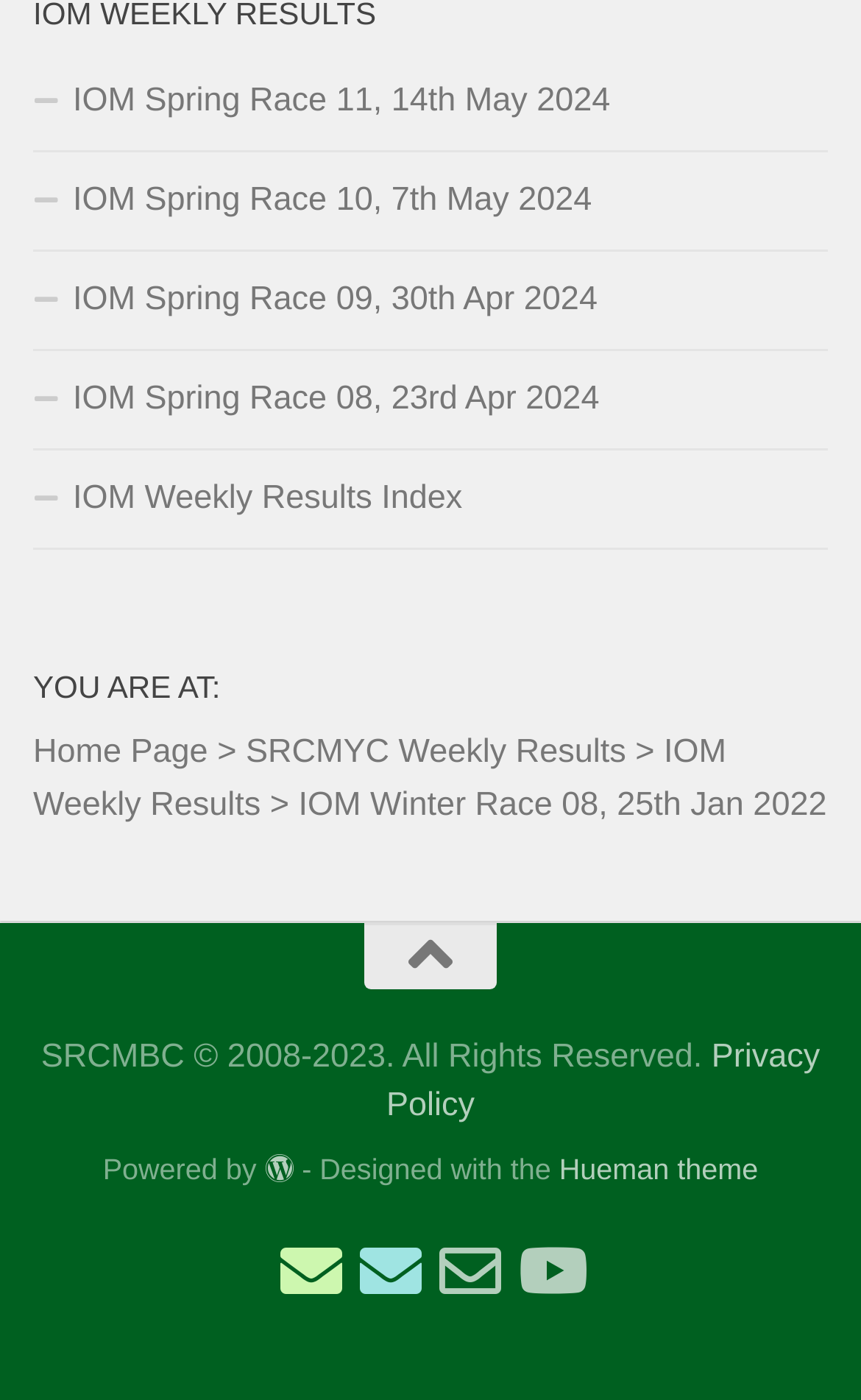Pinpoint the bounding box coordinates of the area that must be clicked to complete this instruction: "Check IOM Weekly Results Index".

[0.038, 0.322, 0.962, 0.393]